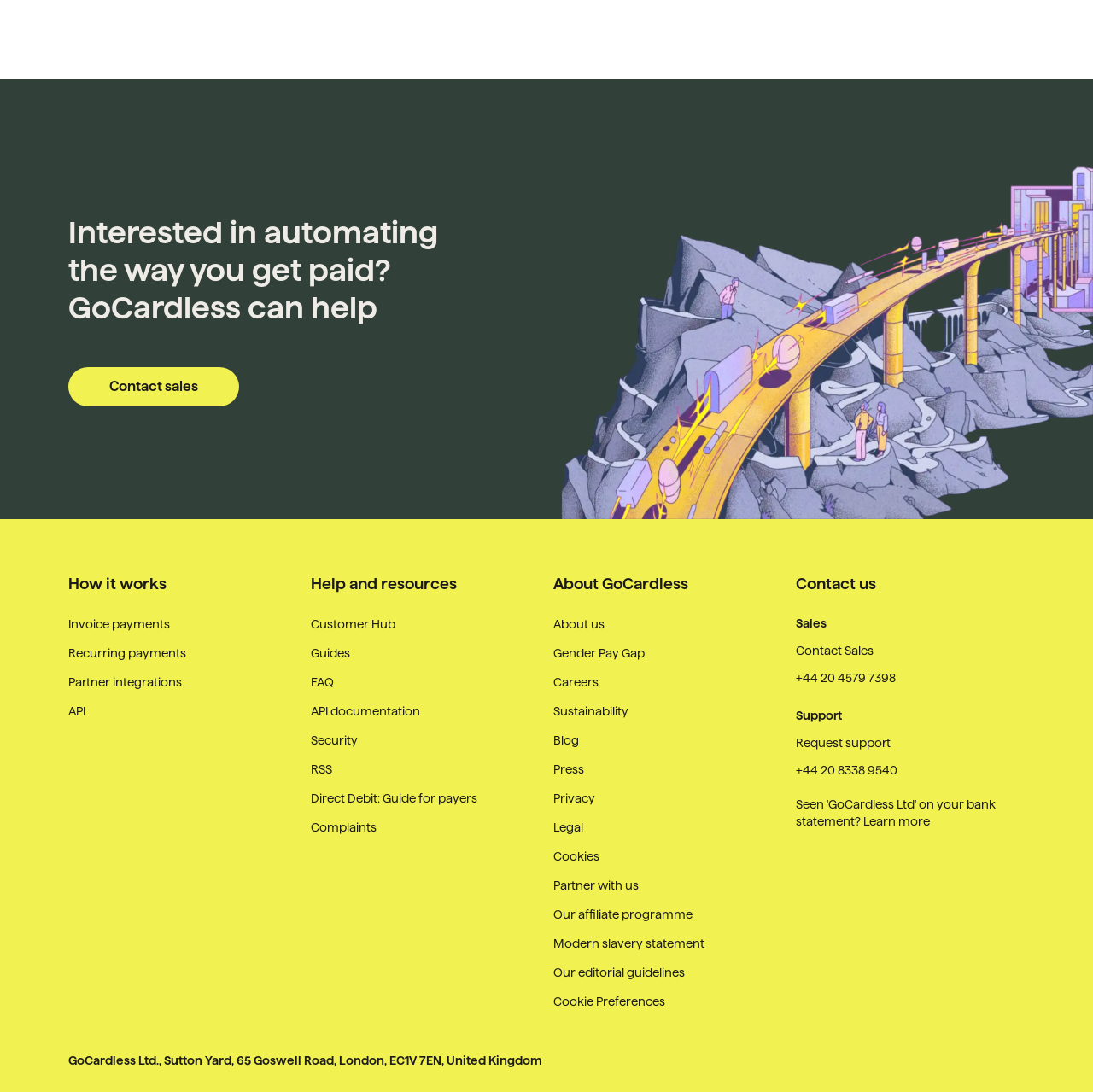Could you determine the bounding box coordinates of the clickable element to complete the instruction: "View API documentation"? Provide the coordinates as four float numbers between 0 and 1, i.e., [left, top, right, bottom].

[0.284, 0.644, 0.384, 0.659]